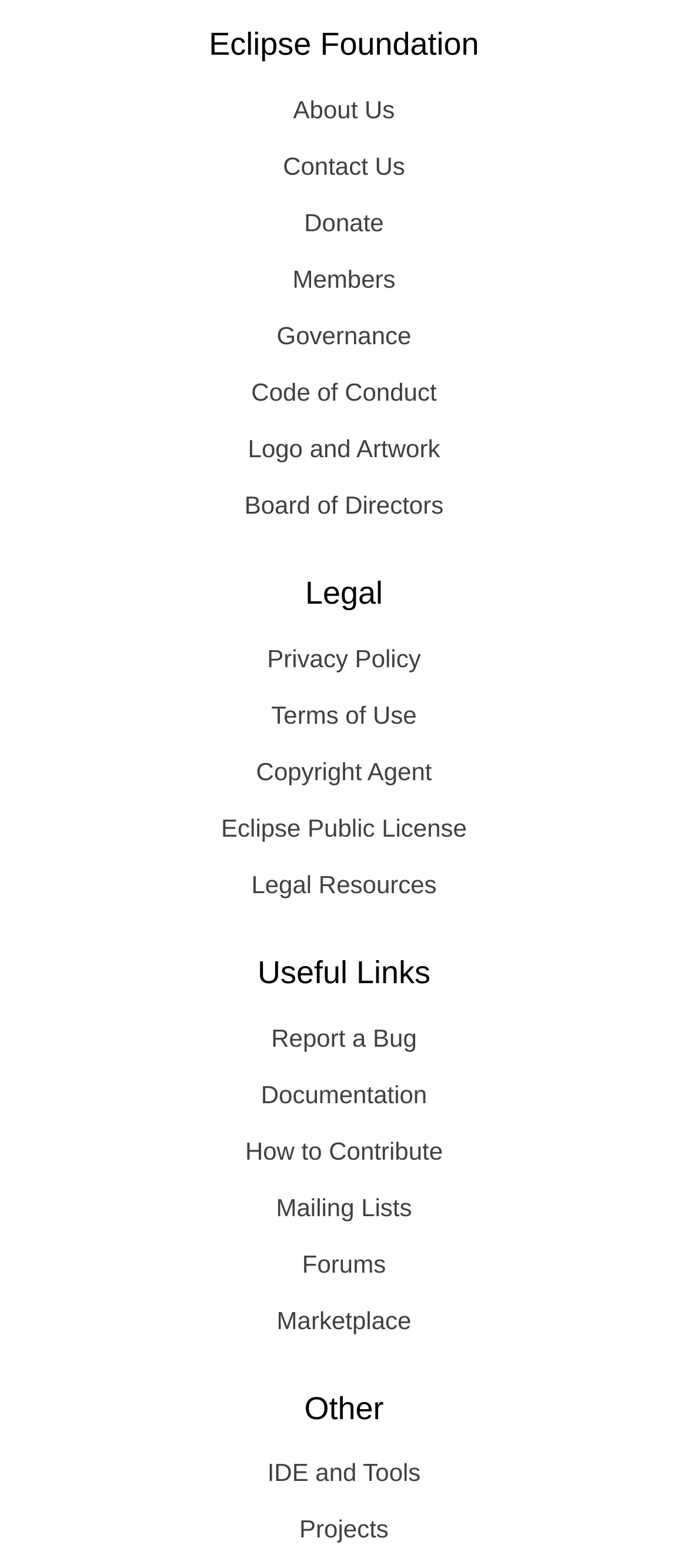Determine the bounding box coordinates of the target area to click to execute the following instruction: "View Privacy Policy."

[0.038, 0.402, 0.962, 0.438]